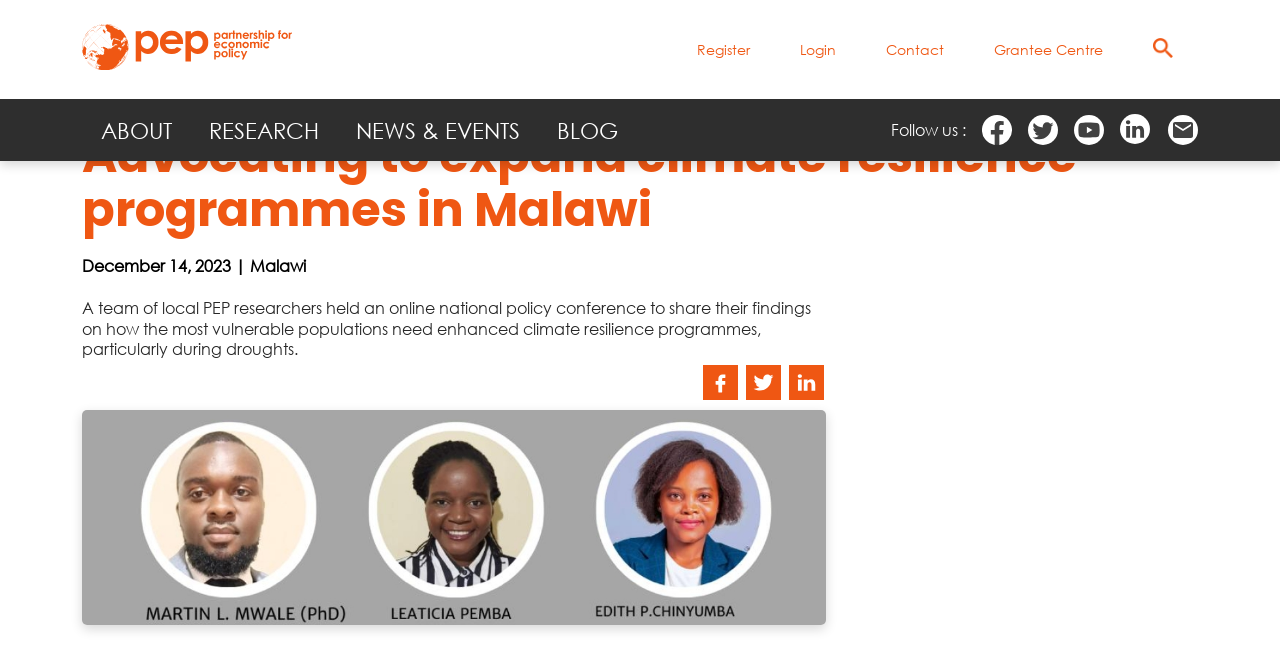Provide a single word or phrase to answer the given question: 
What is the date of the article?

December 14, 2023